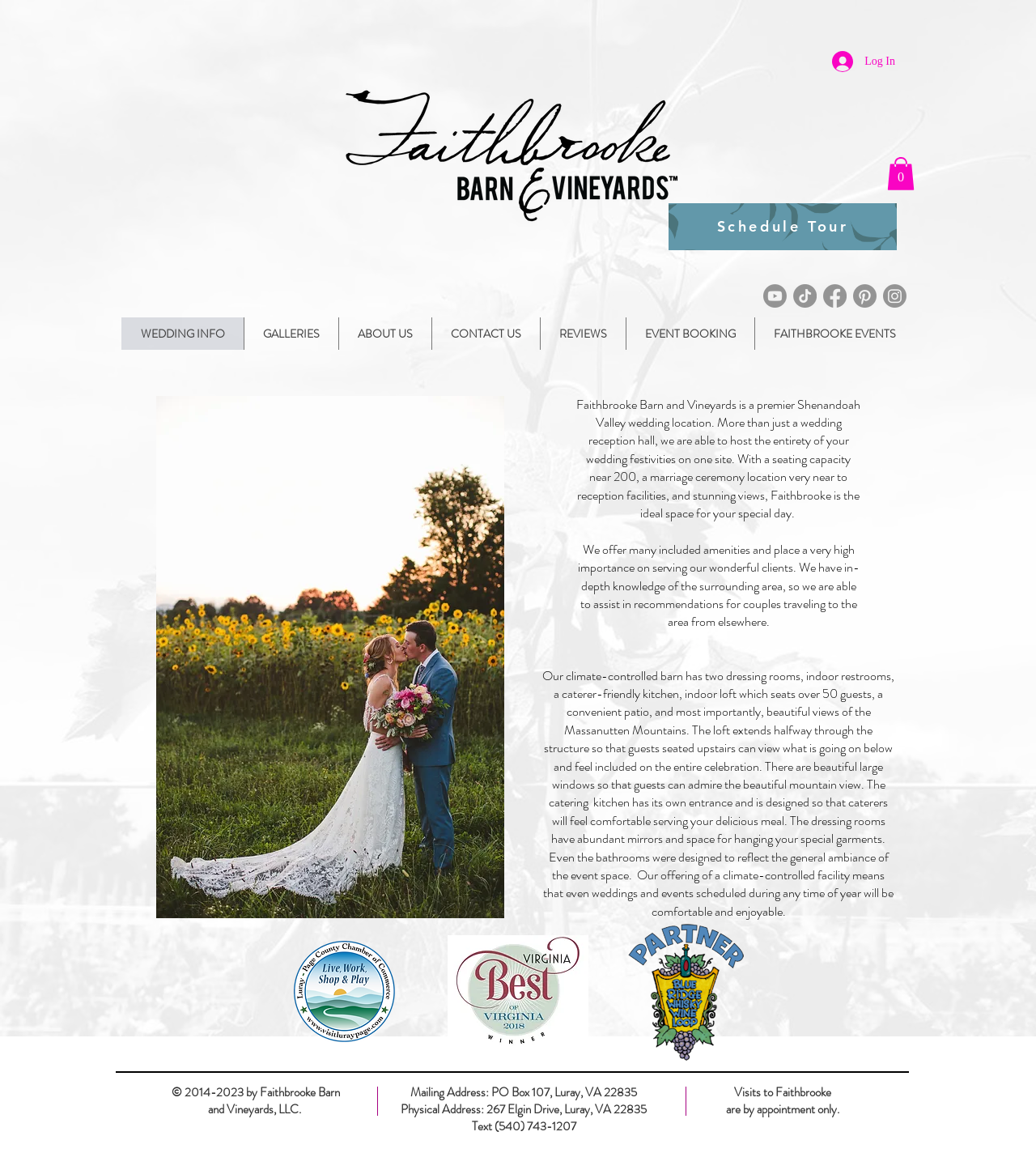What is the capacity of the wedding reception hall?
Please respond to the question thoroughly and include all relevant details.

The capacity of the wedding reception hall is mentioned in the text description of the venue, which states 'With a seating capacity near 200...'. This information is provided to give an idea of the size of the venue and its ability to accommodate guests.